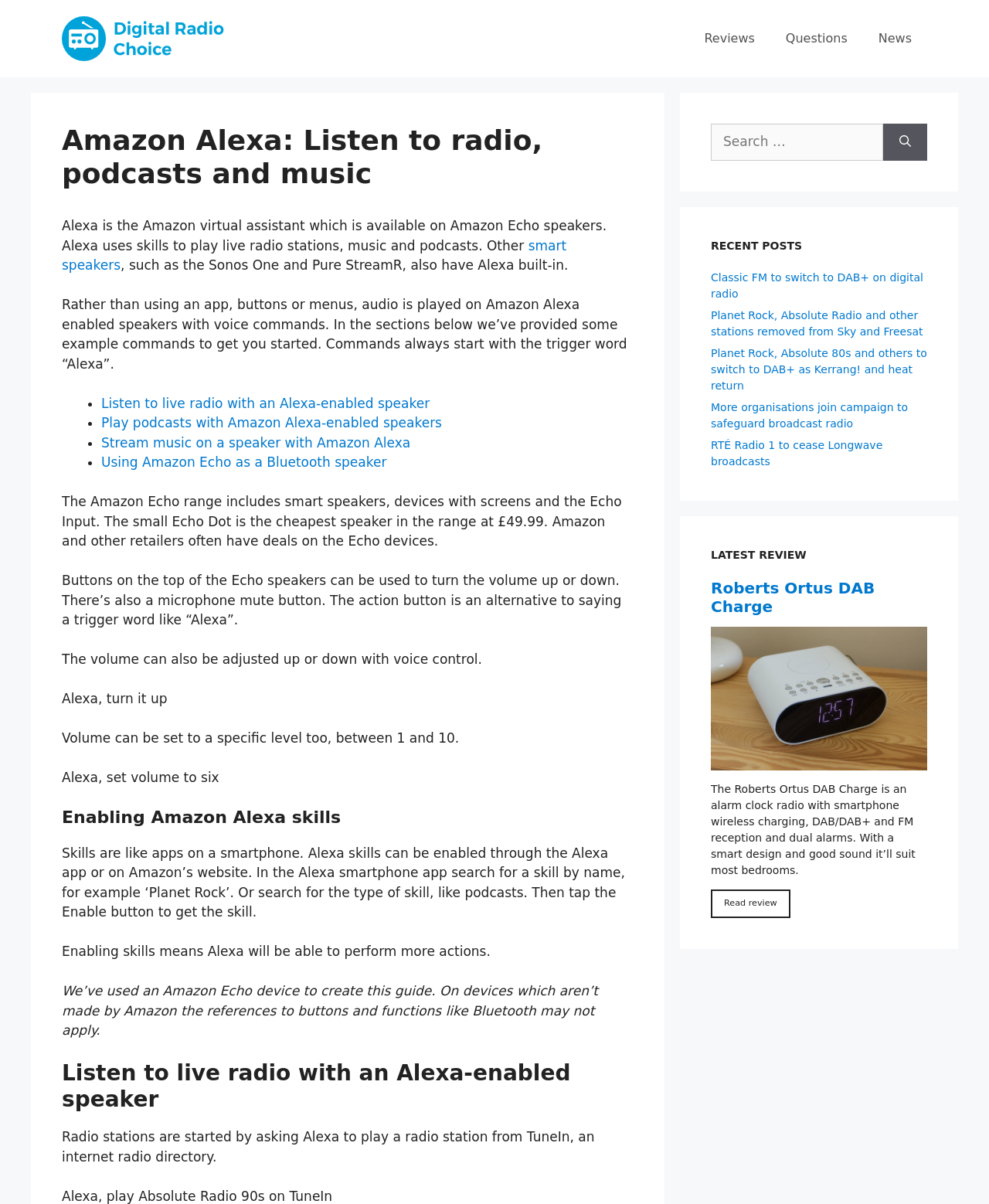Extract the bounding box coordinates for the described element: "alt="Digital Radio Choice"". The coordinates should be represented as four float numbers between 0 and 1: [left, top, right, bottom].

[0.062, 0.025, 0.227, 0.038]